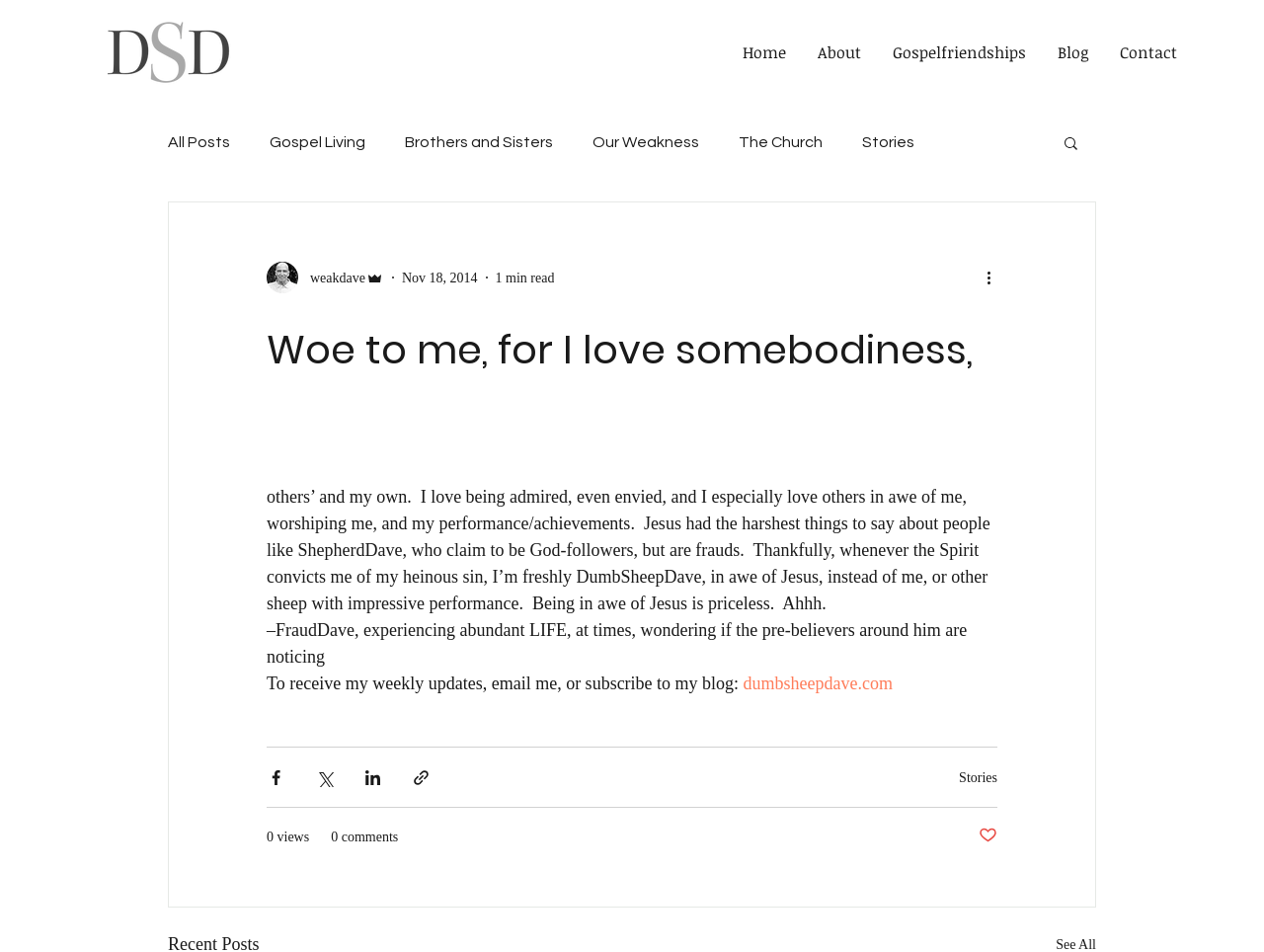What is the topic of the blog post?
Based on the image, provide a one-word or brief-phrase response.

being admired